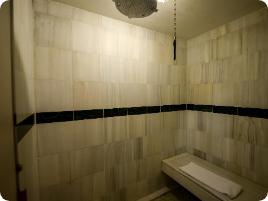Generate a detailed caption that describes the image.

This image showcases a serene and elegantly designed treatment room, featuring marble-like walls illuminated by soft lighting. The smooth, light-colored marble dominates the space, creating a calming atmosphere, while a horizontal band of dark stone adds a touch of sophistication. A minimalist bench can be seen, complemented by a neatly folded white towel, providing a welcoming spot for relaxation. The room's ceiling is adorned with a simple light fixture that enhances the tranquil vibe, making it an ideal setting for wellness and rejuvenation at La Mansion del Sol, a prominent hotel in Zapopan, Jalisco, Mexico.